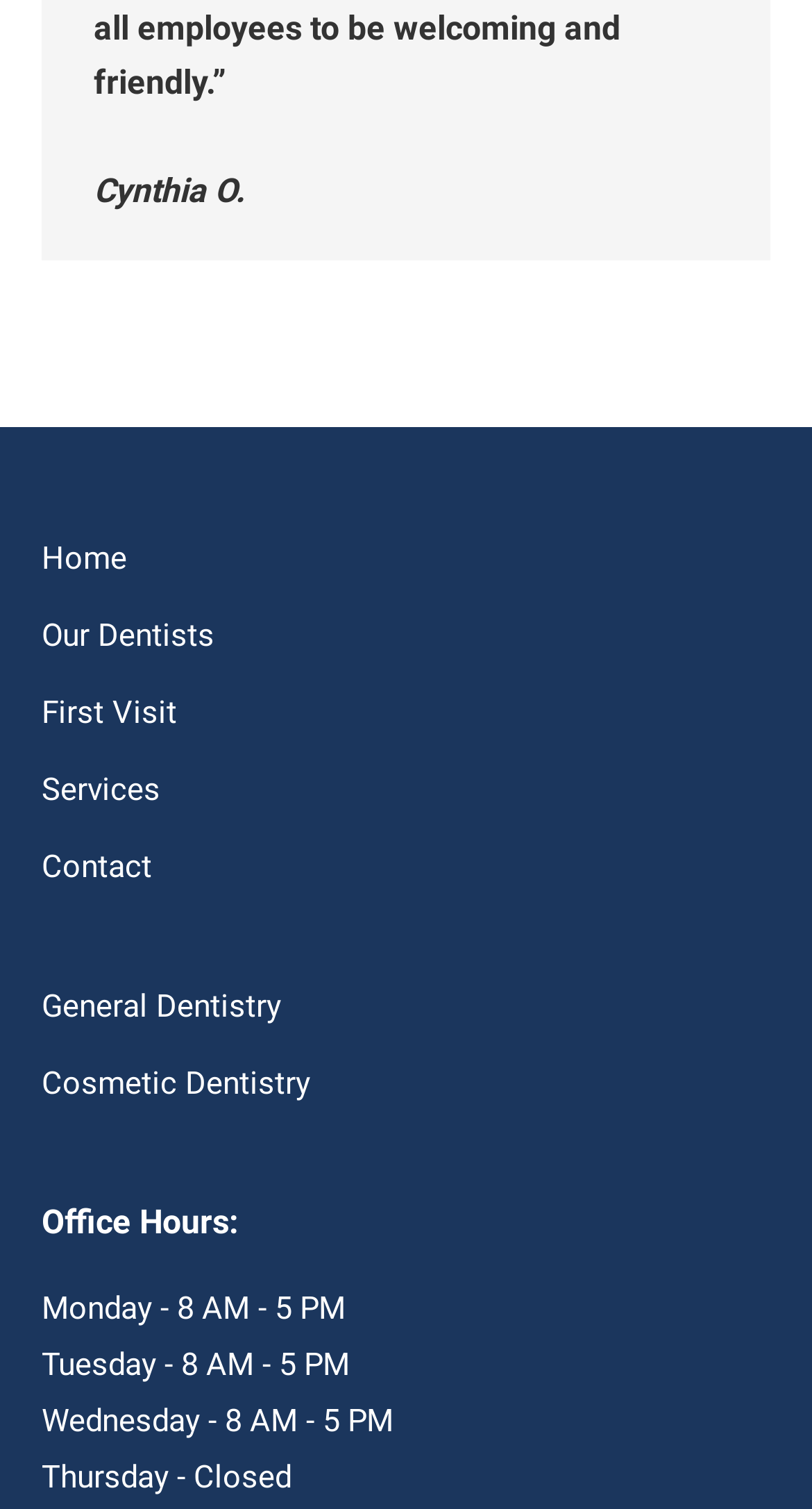How many links are in the main menu?
Using the image as a reference, answer the question in detail.

The main menu is located at the top of the webpage and contains links to 'Home', 'Our Dentists', 'First Visit', 'Services', 'Contact', and 'General Dentistry'. There are 6 links in total.